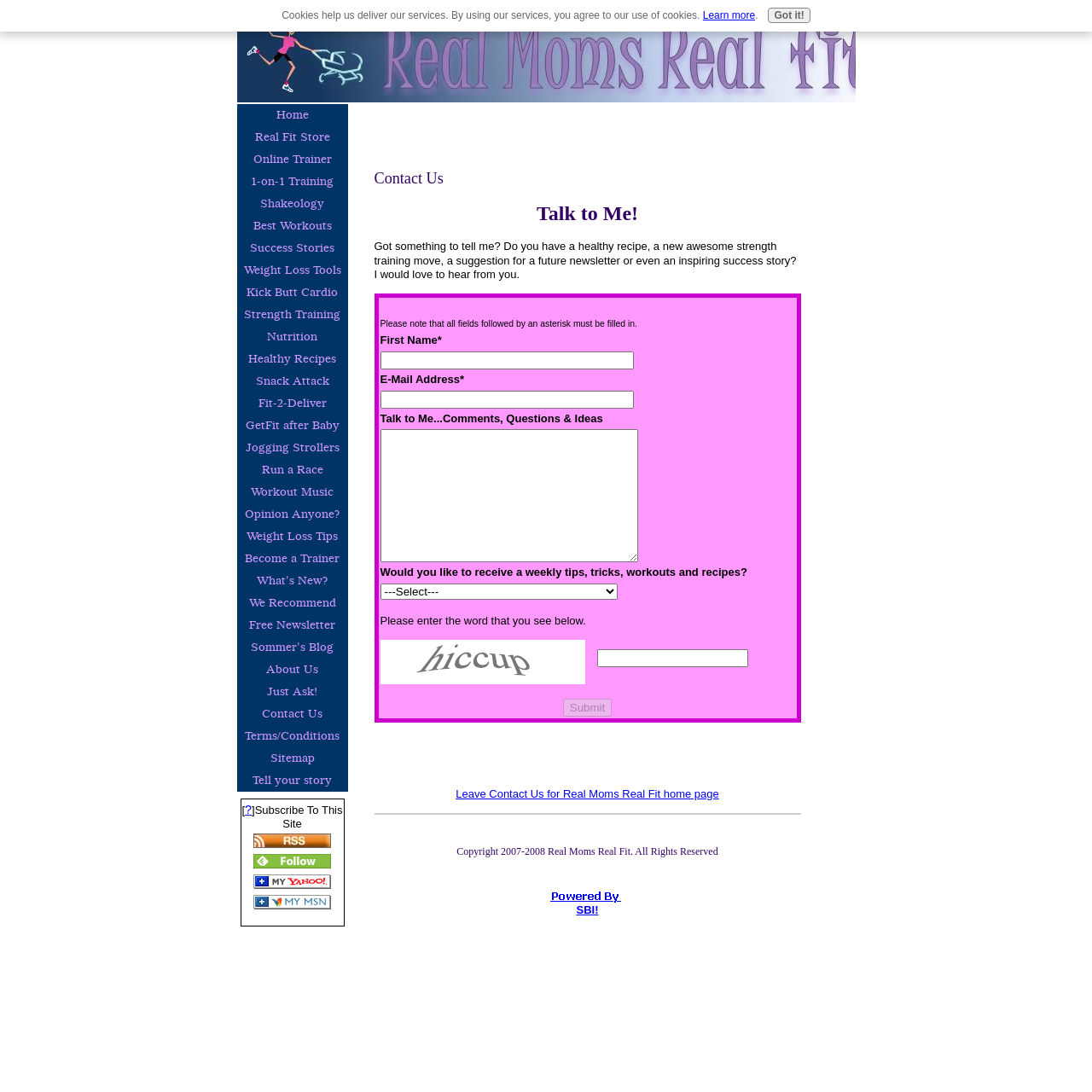What is the purpose of the 'Talk to Me...' section?
Please answer the question as detailed as possible based on the image.

The 'Talk to Me...' section is a part of the contact form where users can share their comments, questions, or ideas with the website owner. This section allows users to provide feedback or suggestions.